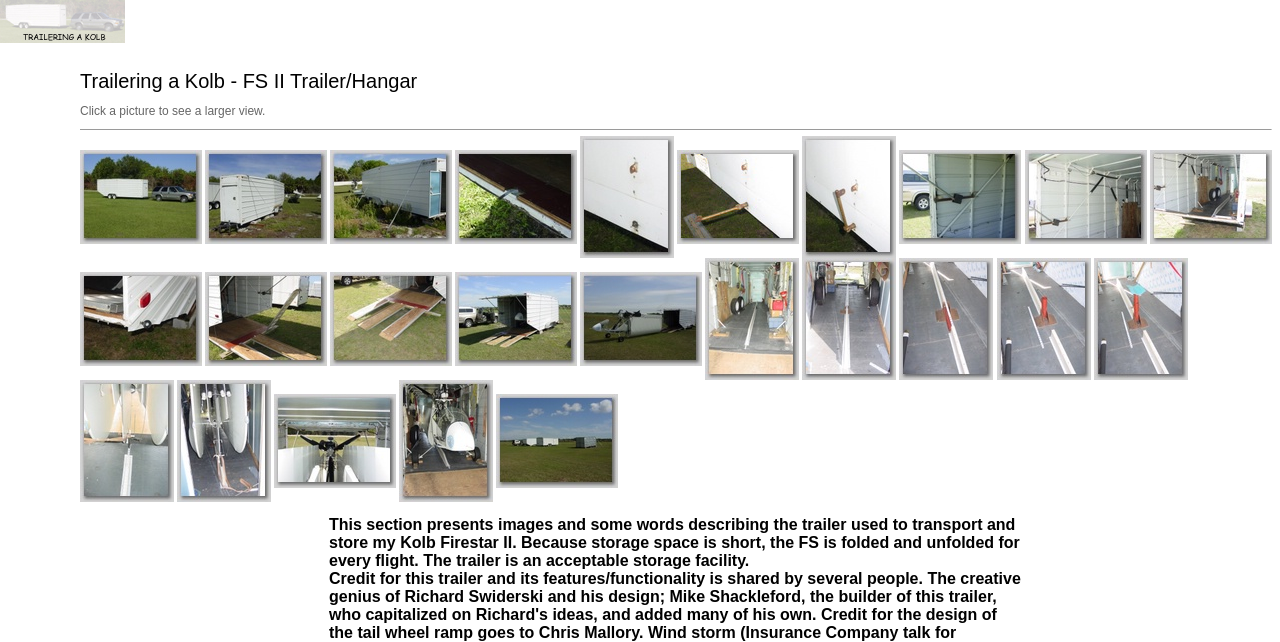How many images are on this webpage?
Using the image, respond with a single word or phrase.

30